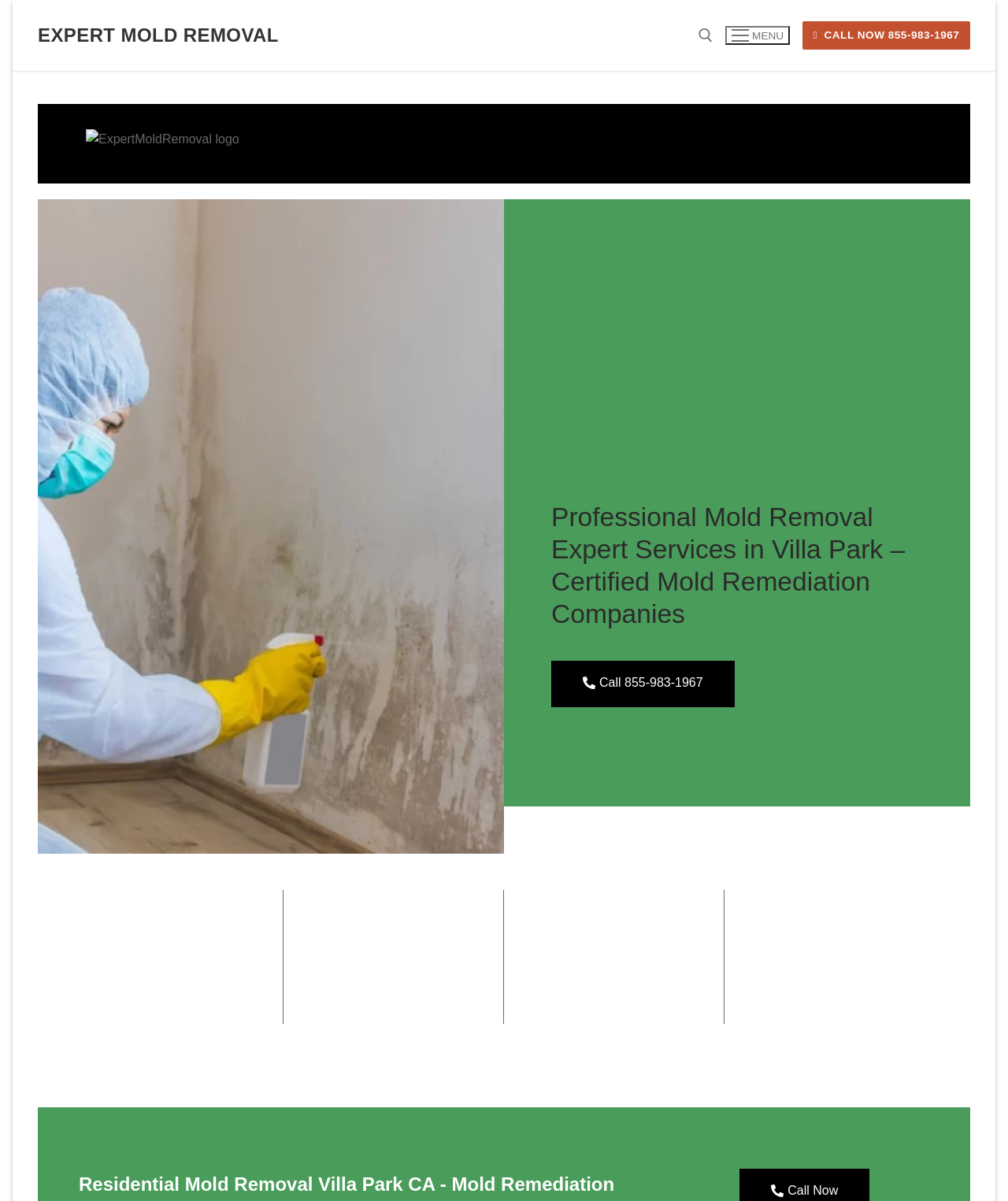Locate the bounding box of the user interface element based on this description: "Call 855-983-1967".

[0.547, 0.55, 0.729, 0.589]